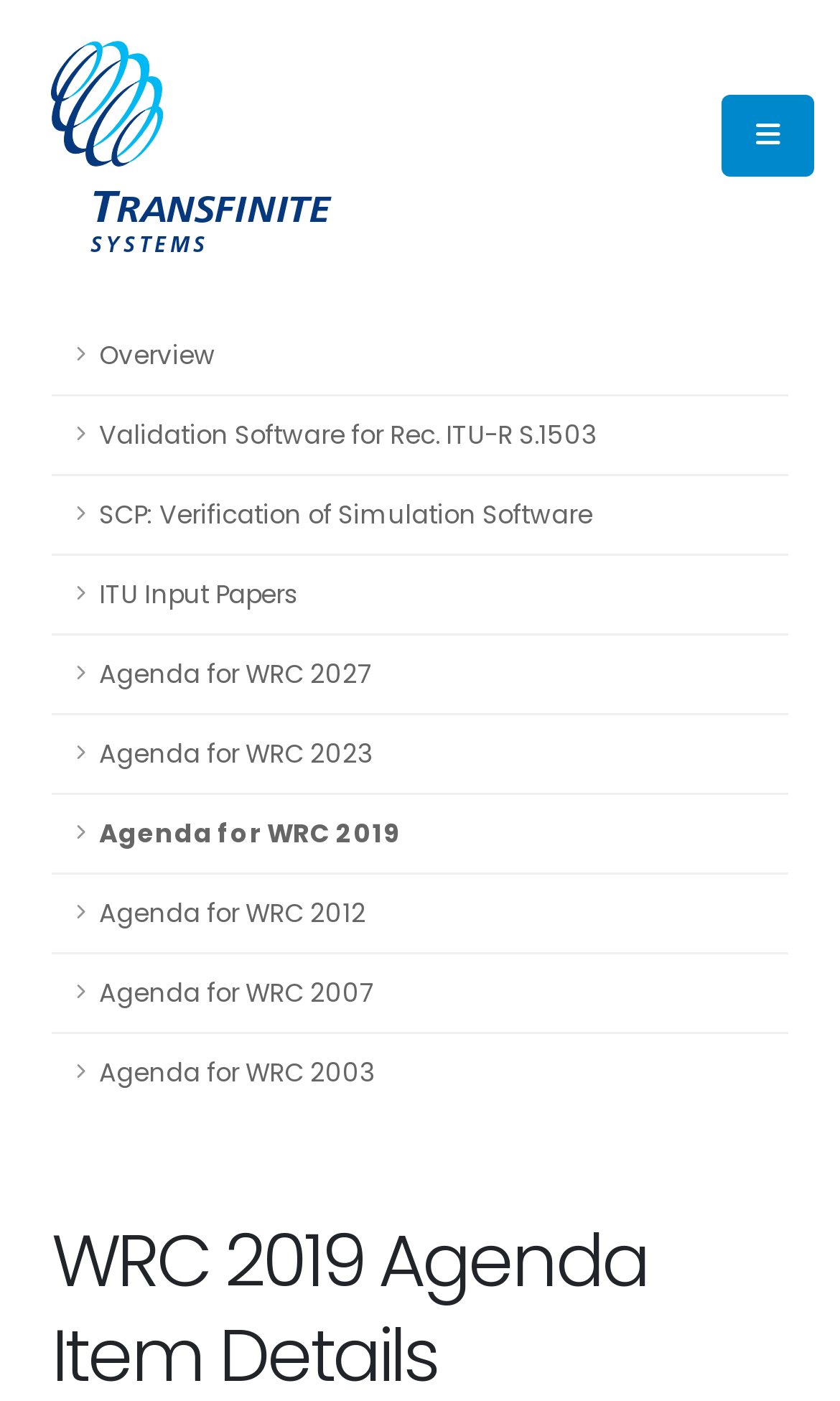What is the icon on the top right corner?
Based on the screenshot, answer the question with a single word or phrase.

uf0c9